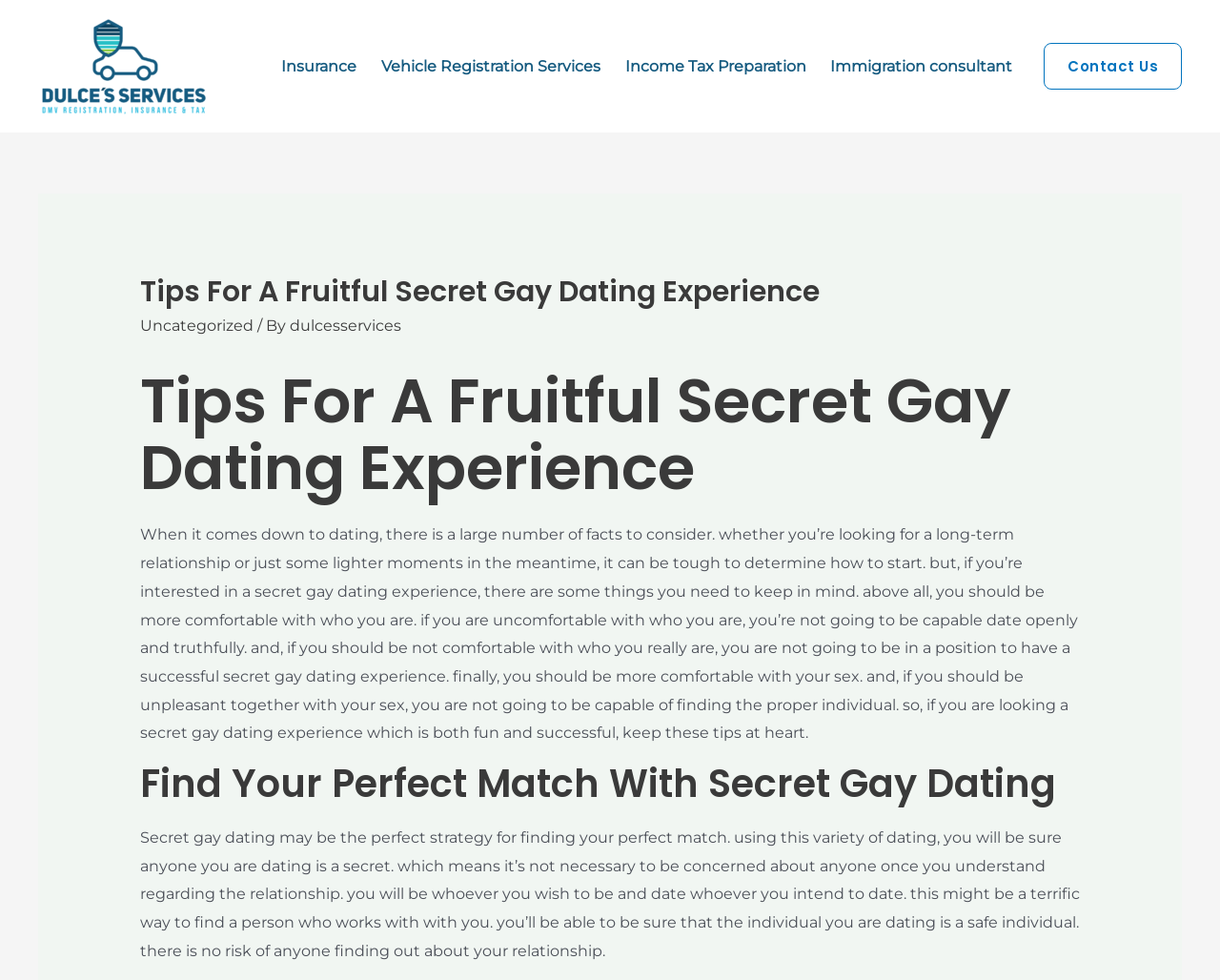What is the benefit of using secret gay dating?
Can you provide an in-depth and detailed response to the question?

The webpage suggests that secret gay dating allows individuals to find a safe match, as they can be whoever they want to be and date whoever they intend to date, without the risk of anyone finding out about their relationship.